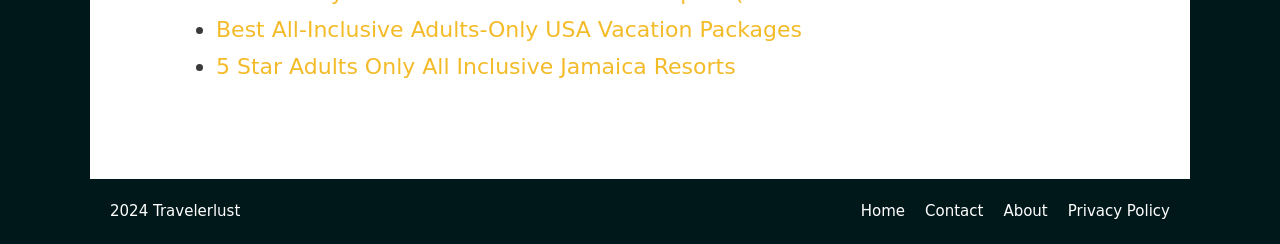What is the year displayed on the webpage?
Answer the question with a detailed and thorough explanation.

I found a StaticText element at coordinates [0.086, 0.827, 0.119, 0.901] with the text '2024', which indicates the year displayed on the webpage.